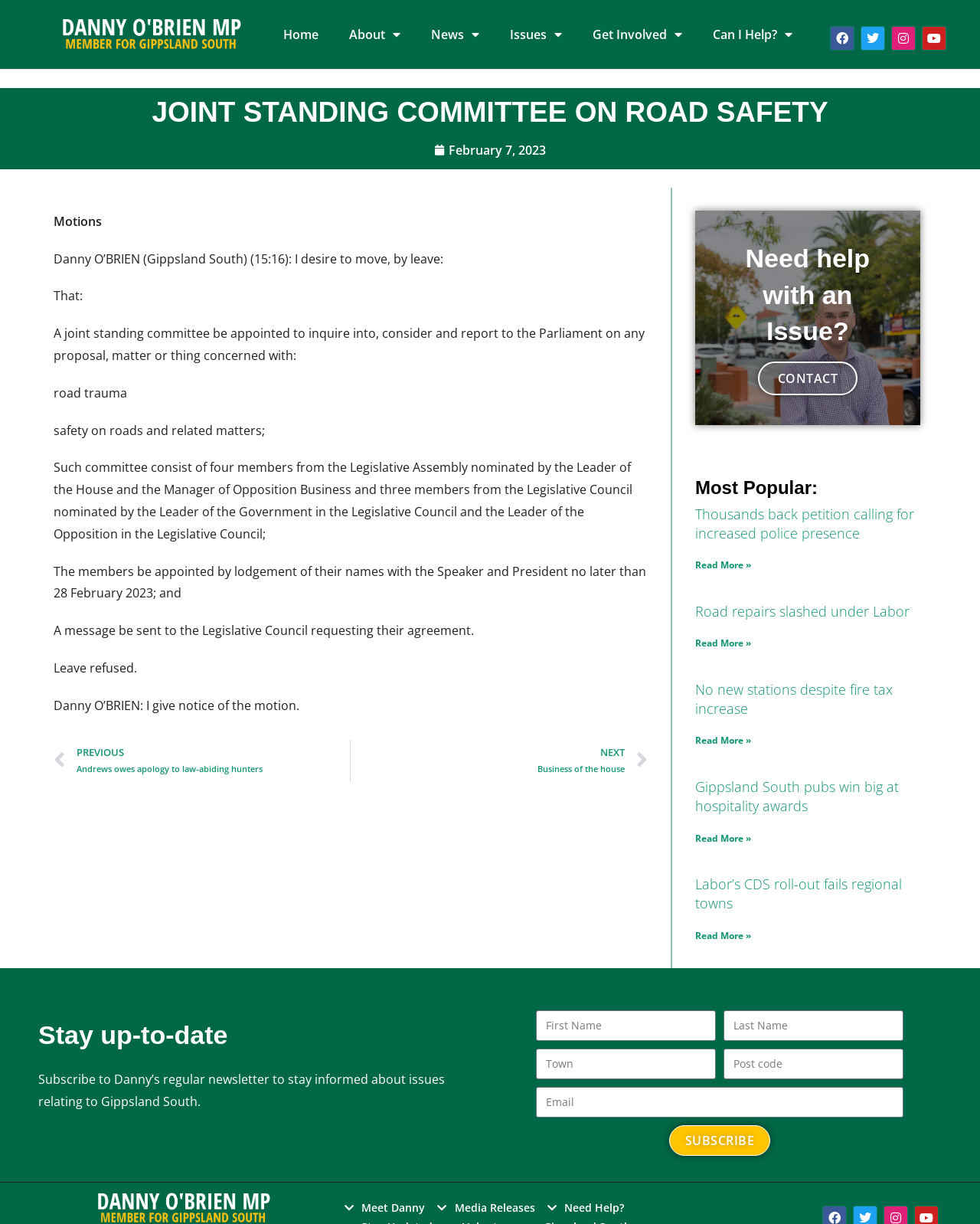What is the purpose of the committee?
Respond with a short answer, either a single word or a phrase, based on the image.

to inquire into, consider and report to the Parliament on any proposal, matter or thing concerned with road trauma and safety on roads and related matters